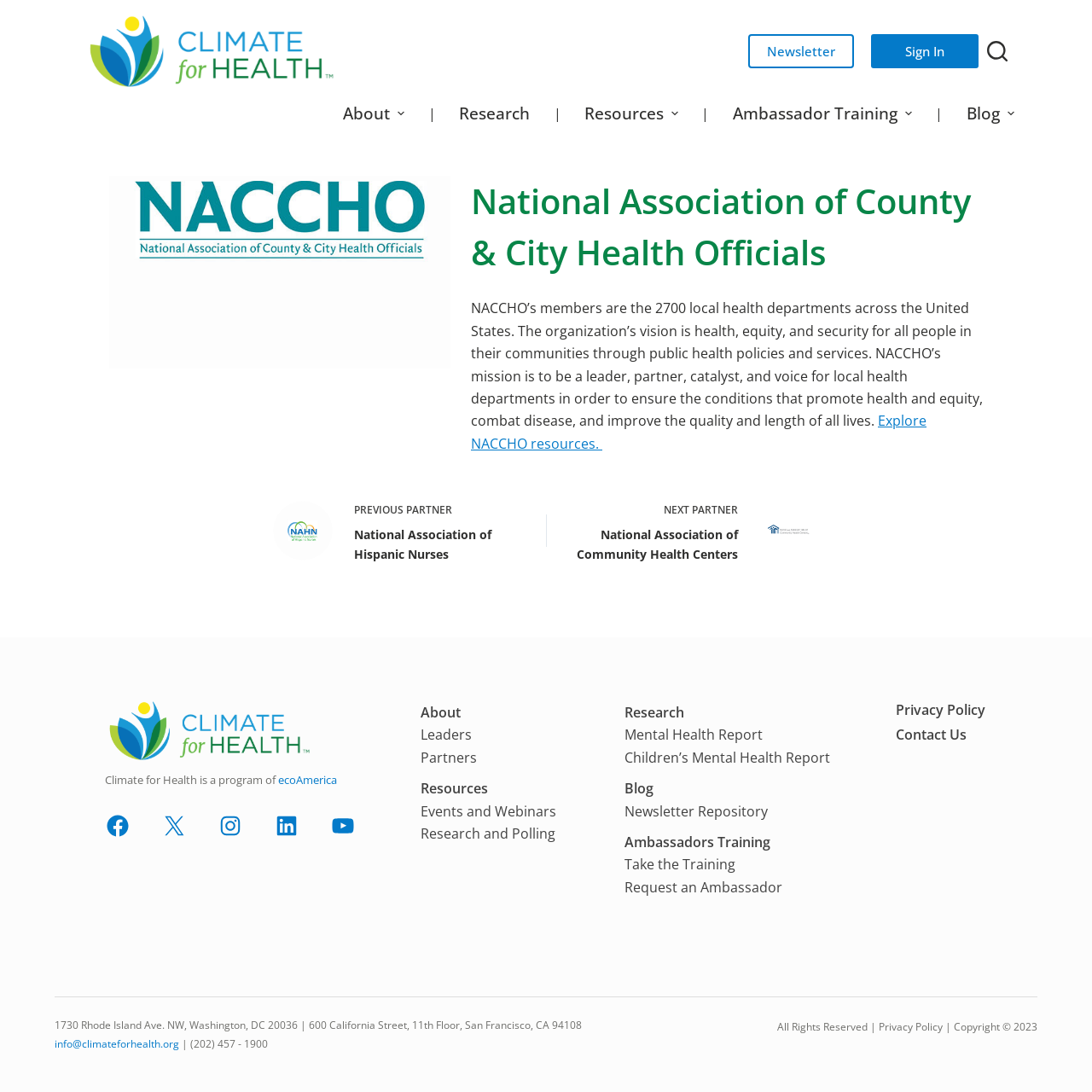What is the purpose of the Climate for Health program?
Look at the screenshot and respond with one word or a short phrase.

To ensure health, equity, and security for all people